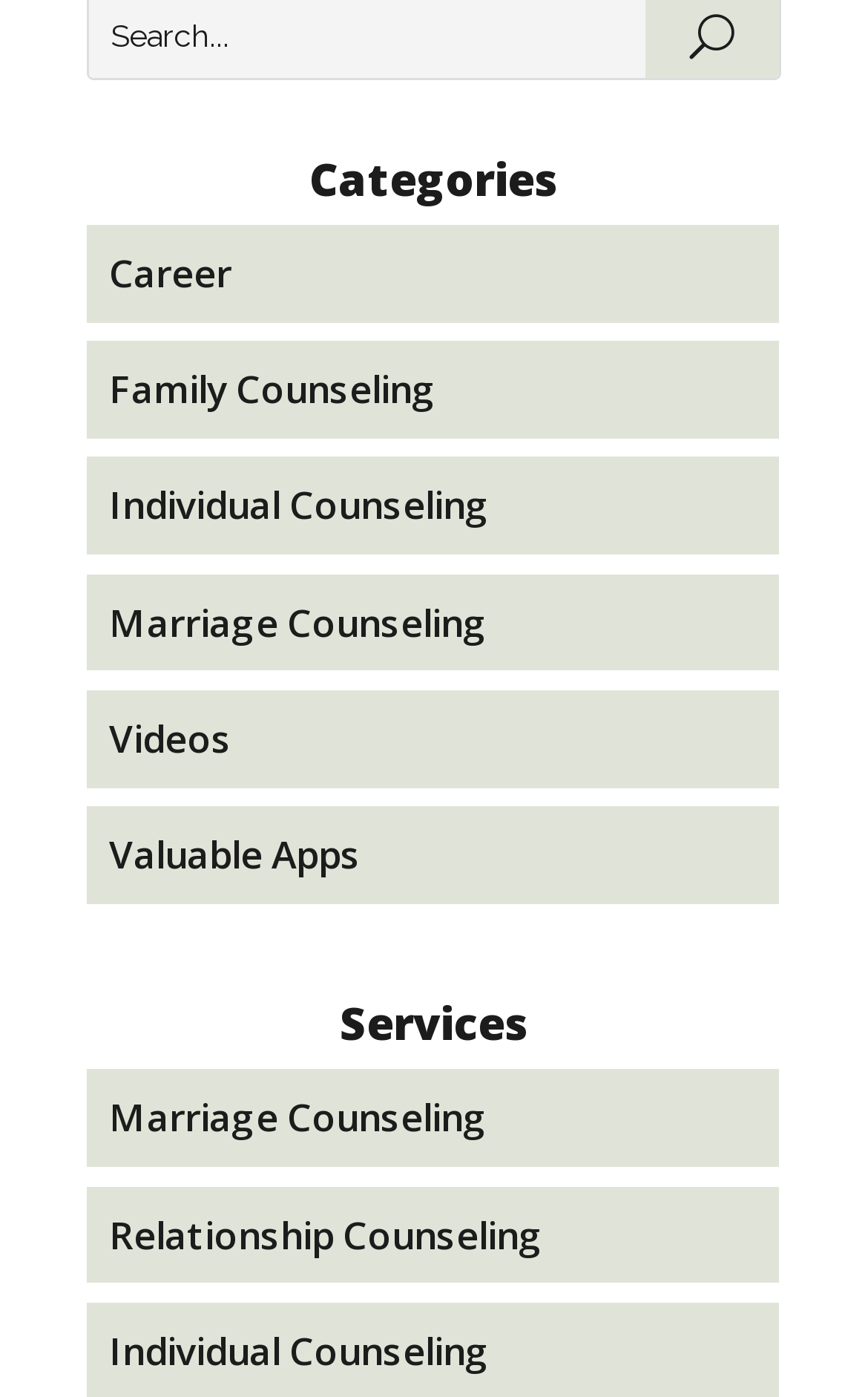Can you give a detailed response to the following question using the information from the image? What is the first category listed?

I looked at the links under the 'Categories' heading and found that the first link is 'Career'. This is because its y1 coordinate (0.177) is the smallest among all the links under the 'Categories' heading.